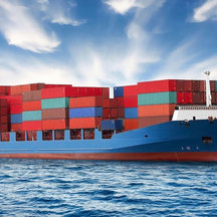What is the primary function of the vessel?
Answer with a single word or phrase, using the screenshot for reference.

Transporting goods